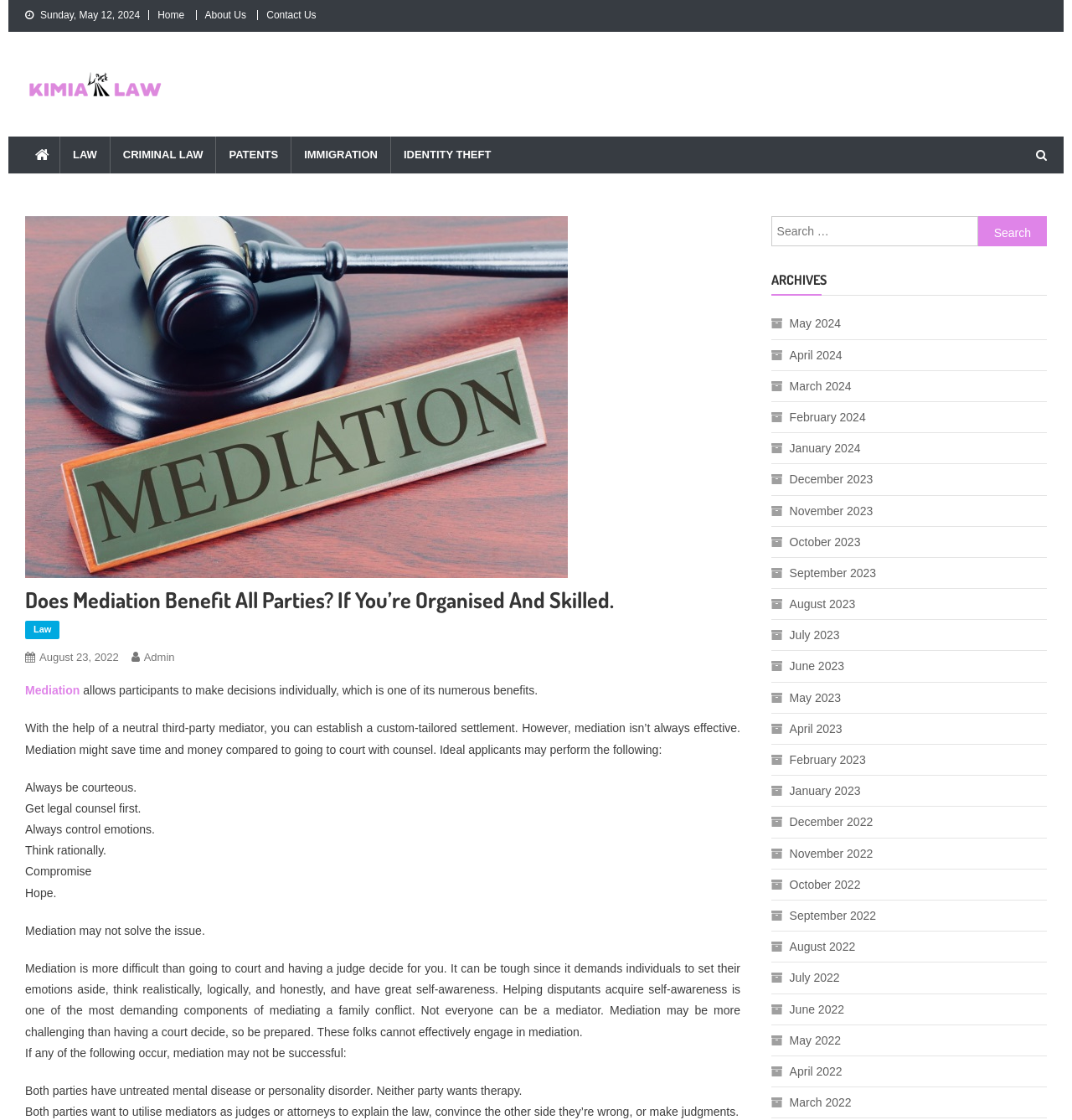How many categories are listed under the LAW section?
Please provide a comprehensive answer based on the details in the screenshot.

I counted the number of links under the LAW section, which are CRIMINAL LAW, PATENTS, IMMIGRATION, IDENTITY THEFT, and LAW. There are 5 categories in total.